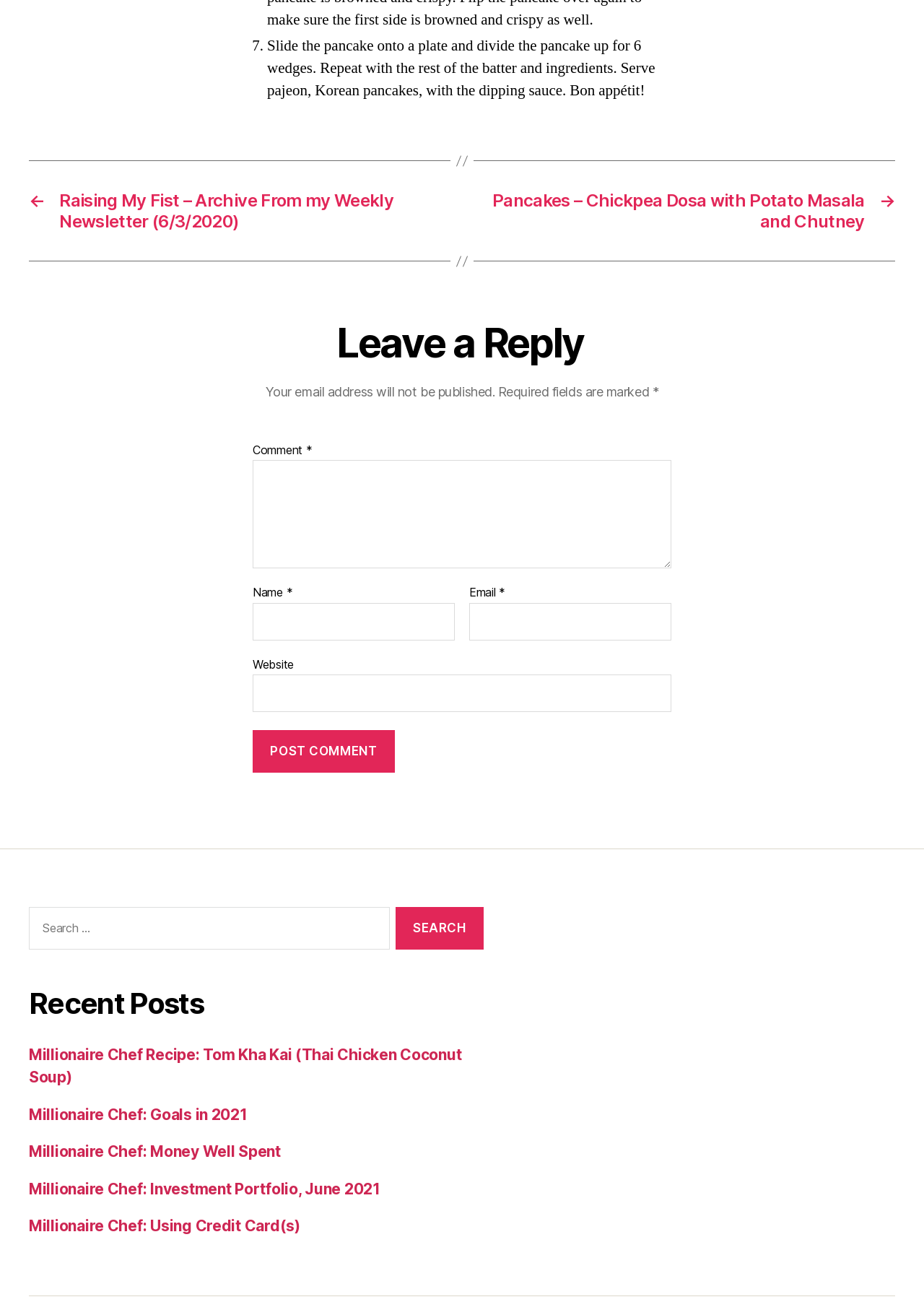What is the label of the first textbox in the comment form?
Can you provide an in-depth and detailed response to the question?

The first textbox in the comment form has a label 'Comment *', which indicates that it is a required field. The '*' symbol is often used to indicate required fields in forms.